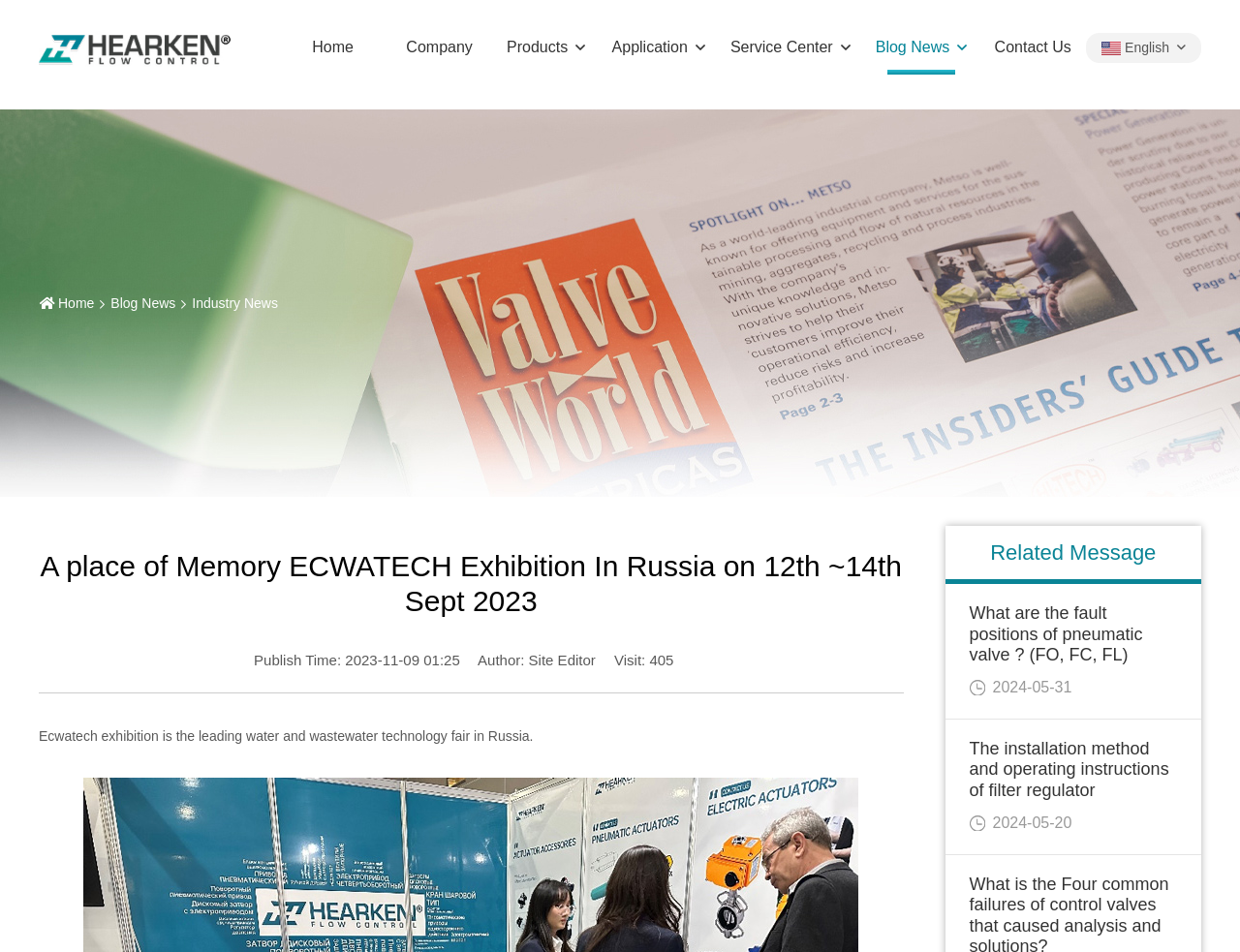How many visits does the webpage have?
Refer to the screenshot and respond with a concise word or phrase.

405